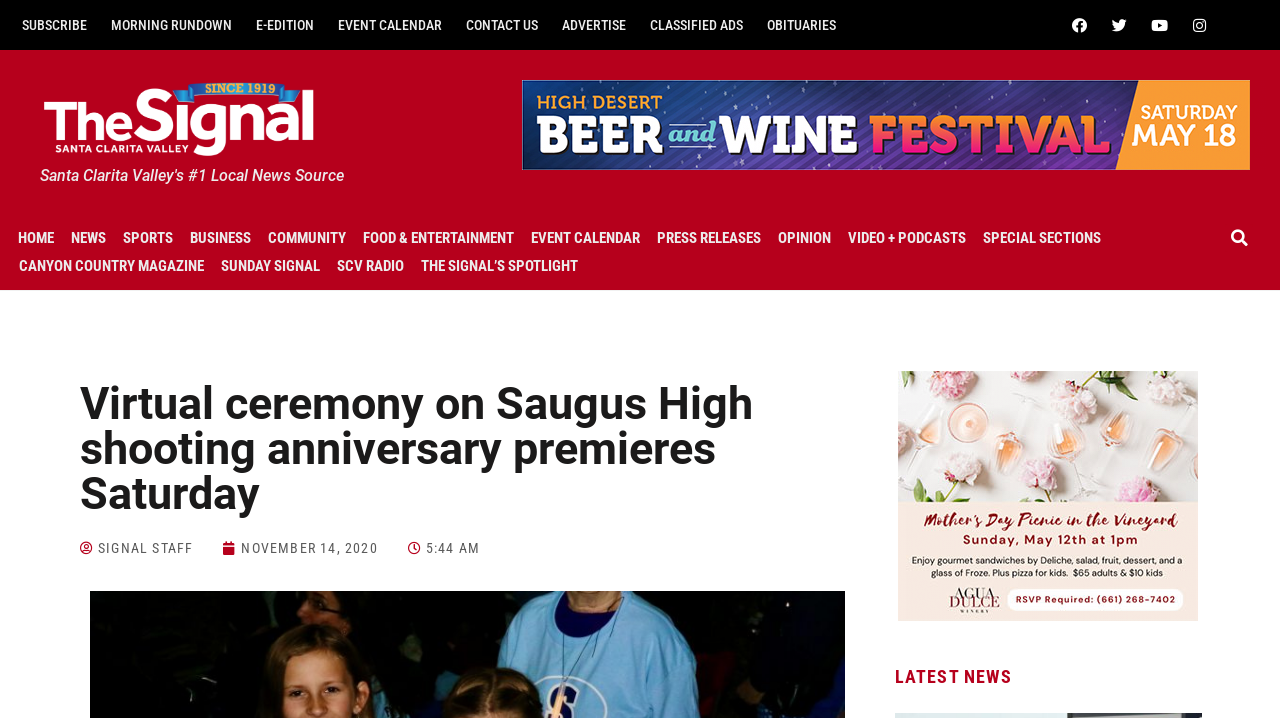How many social media links are available?
Please provide an in-depth and detailed response to the question.

I counted the number of social media links available on the webpage, which are Facebook, Twitter, Youtube, and Instagram, and found that there are 4 social media links.